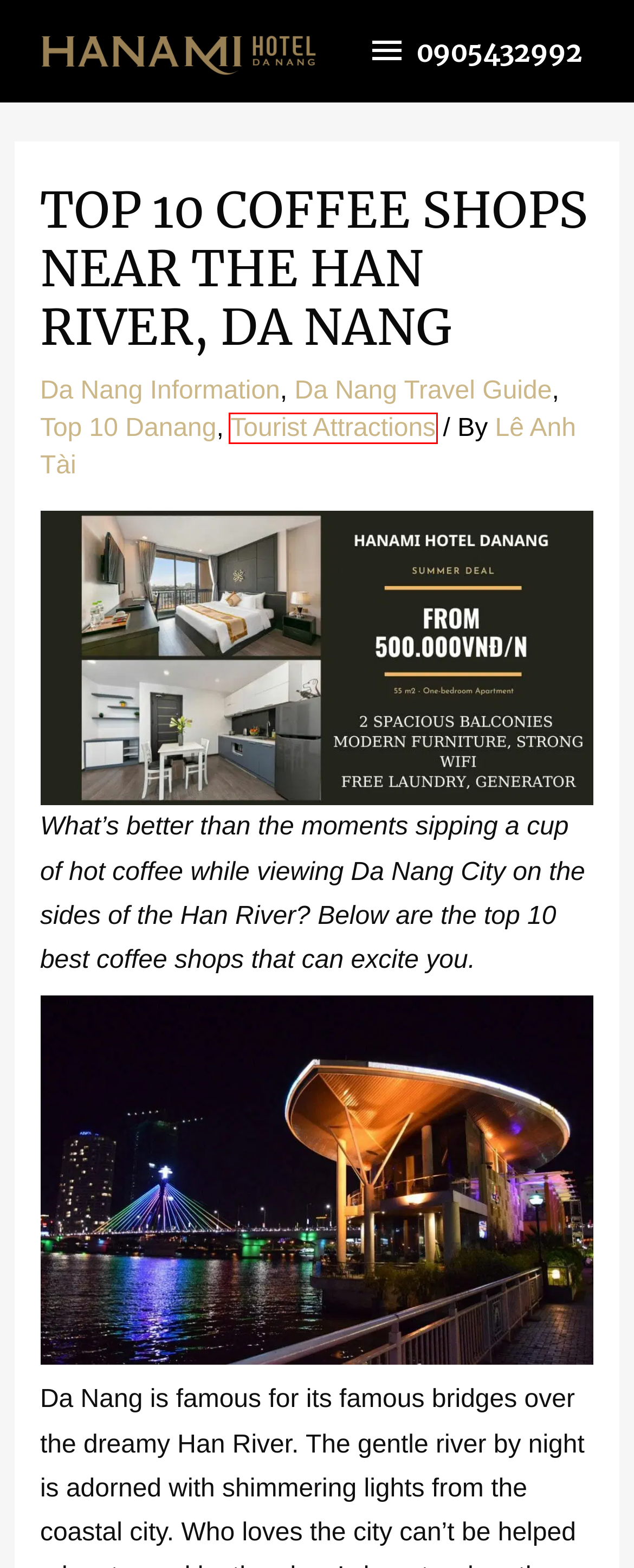You have a screenshot of a webpage with a red bounding box around a UI element. Determine which webpage description best matches the new webpage that results from clicking the element in the bounding box. Here are the candidates:
A. Superior One-bedroom Apartment With Balcony - Hanami Hotel Danang
B. Top 10 Refreshments In Da Nang For Chilly Winter - HanamiHotel.Com
C. Top 10 Danang Archives - Hanami Hotel Danang
D. Tourist Attractions Archives - Hanami Hotel Danang
E. Lê Anh Tài, Chủ Tịch HĐQT Hanami Hotel Danang
F. Hanami Hotel Danang - Budget Danang Beach Hotel & Apartment
G. Da Nang Information Archives - Hanami Hotel Danang
H. Da Nang Travel Guide Archives - Hanami Hotel Danang

D